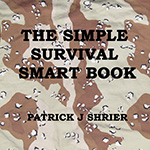What theme is suggested by the camouflage pattern?
Refer to the image and provide a detailed answer to the question.

The camouflage pattern on the cover of the book suggests themes of survival and preparedness, which are common associations with camouflage patterns, and are also relevant to the book's title and likely content.